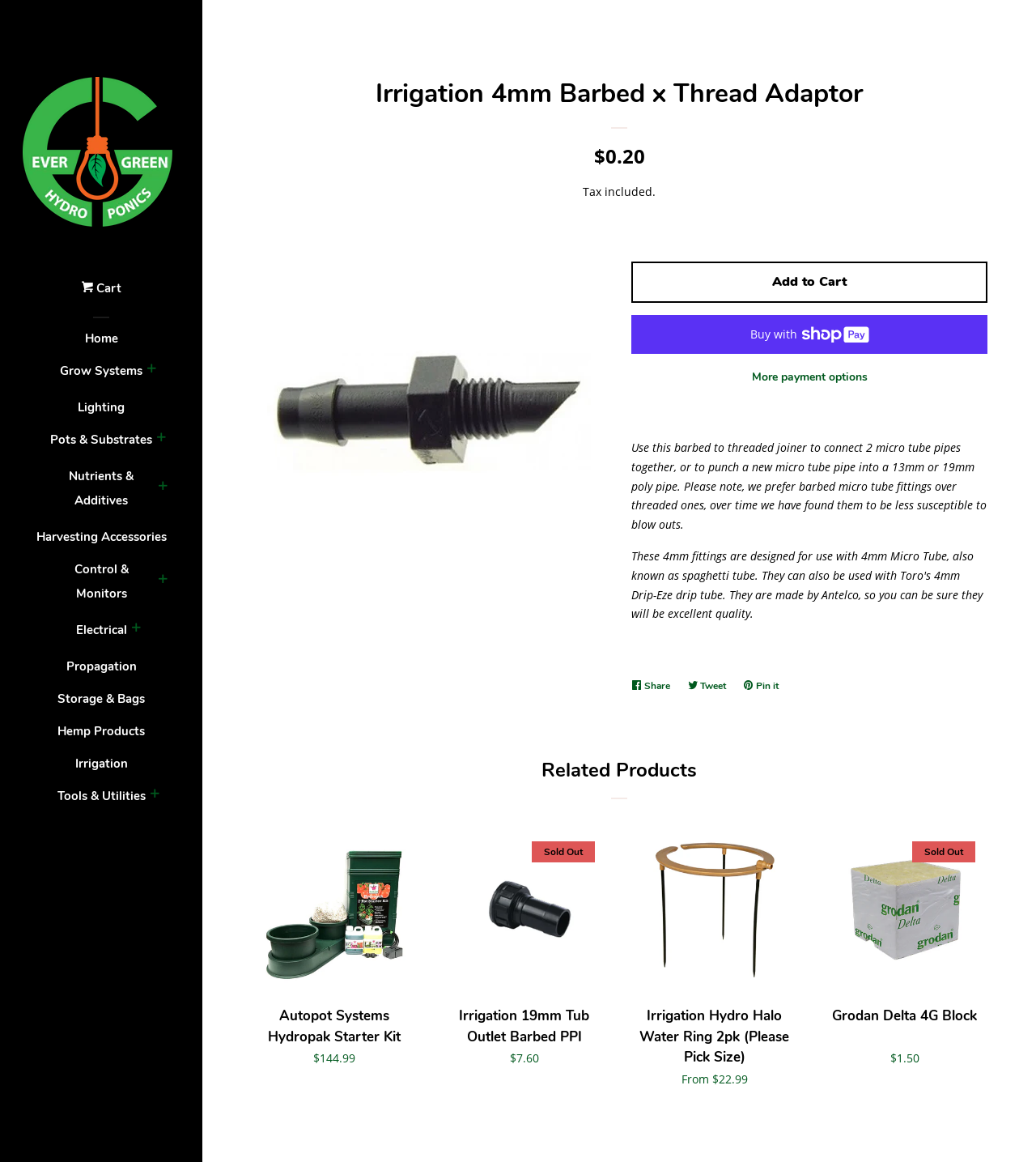Identify the bounding box coordinates of the region that should be clicked to execute the following instruction: "Click the 'Add to Cart' button".

[0.609, 0.225, 0.953, 0.261]